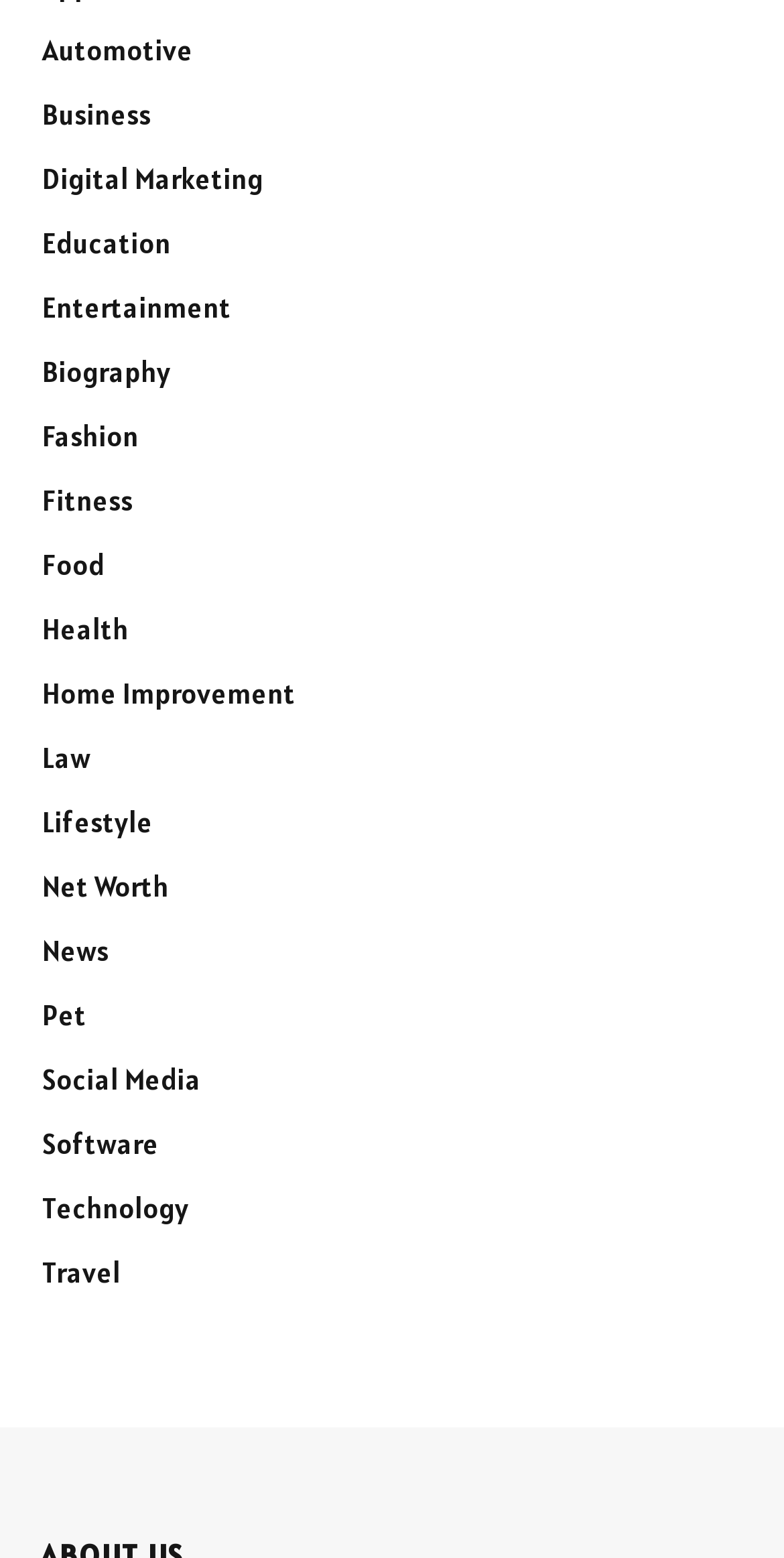Kindly determine the bounding box coordinates for the clickable area to achieve the given instruction: "View Digital Marketing".

[0.054, 0.103, 0.336, 0.126]